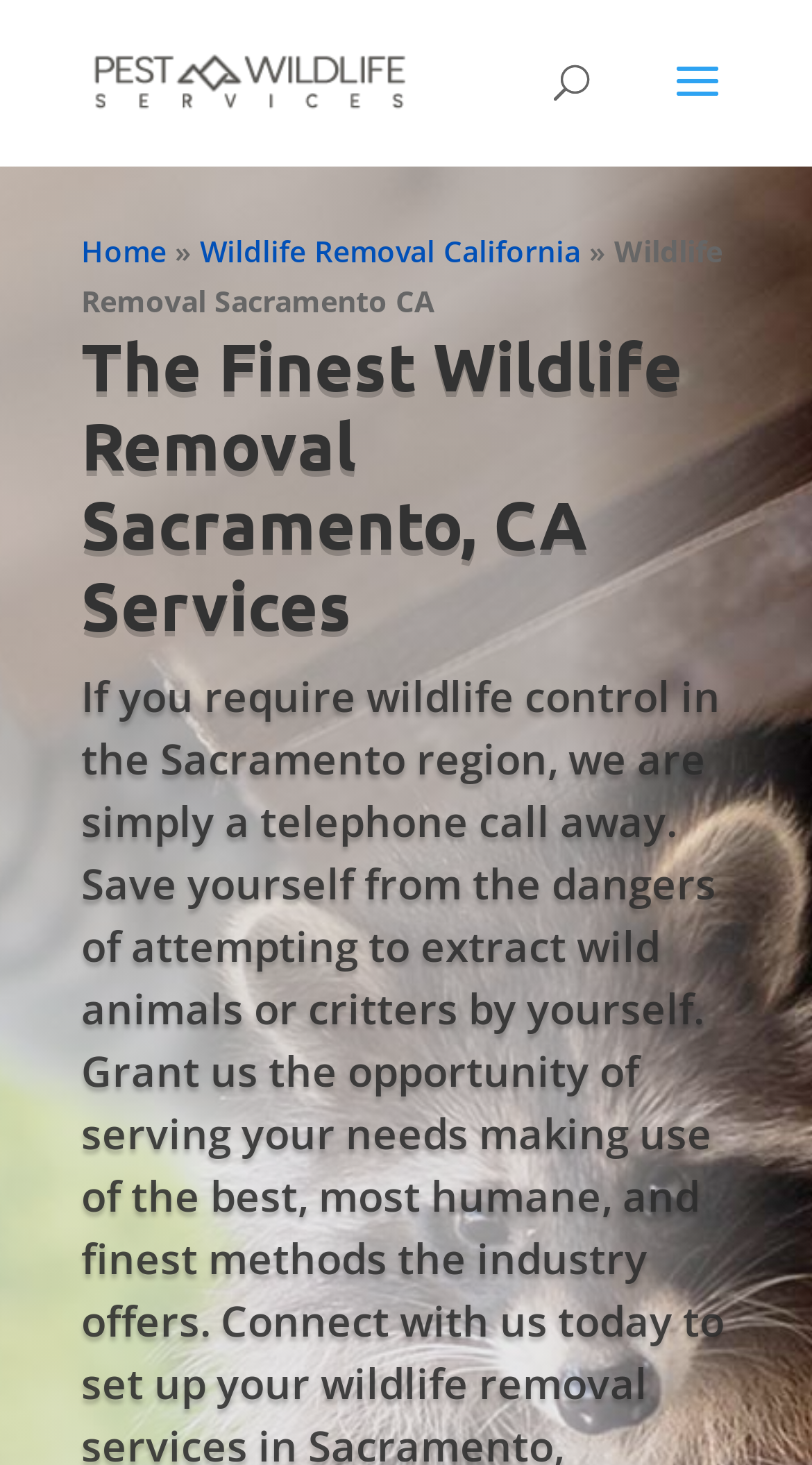What is the purpose of the search bar?
Please analyze the image and answer the question with as much detail as possible.

I deduced the purpose of the search bar from the StaticText 'Search for...' and the button 'Search' next to it, which suggests that users can input keywords to search for specific services offered by the company.